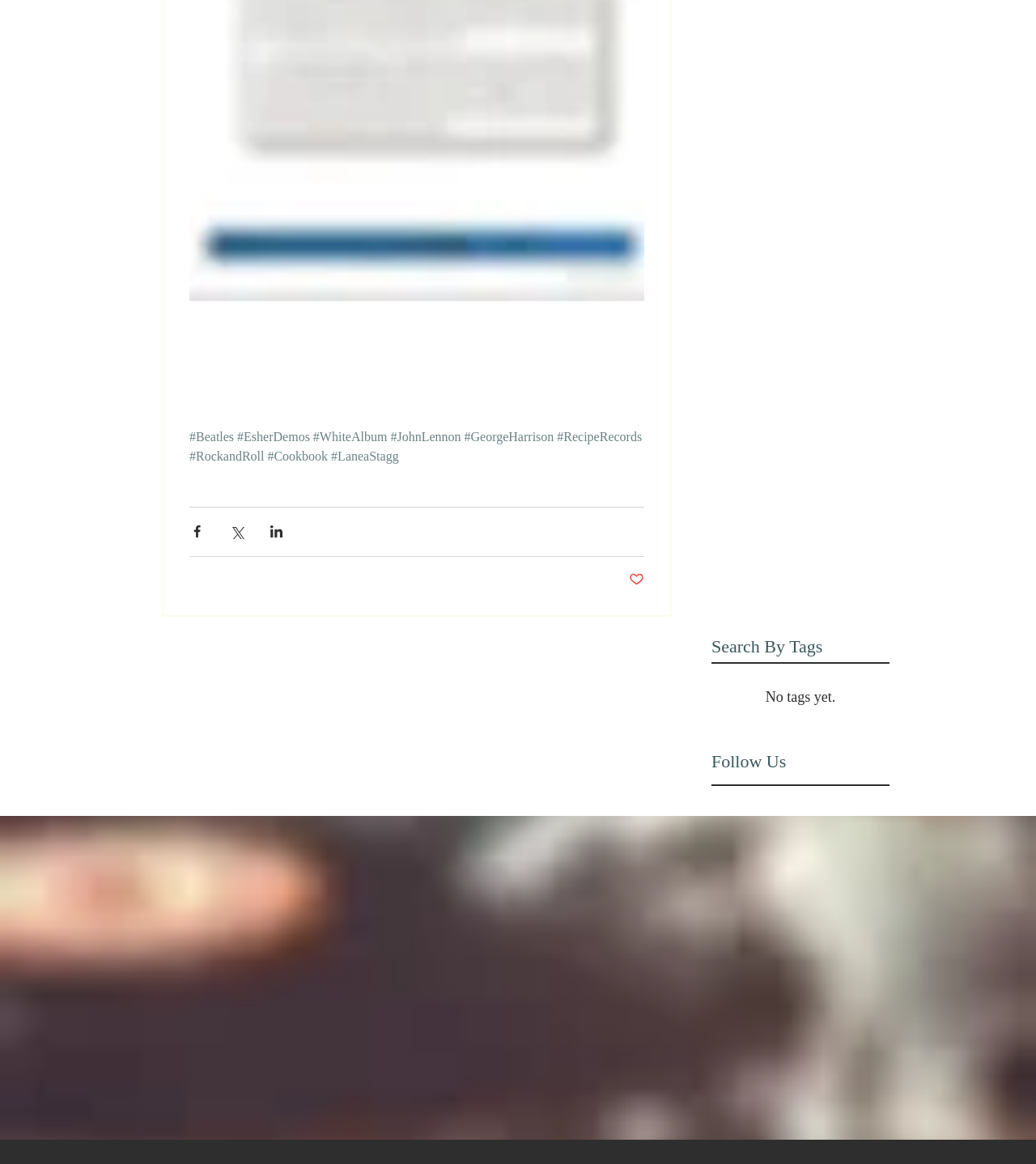Using the provided element description: "#EsherDemos", determine the bounding box coordinates of the corresponding UI element in the screenshot.

[0.229, 0.369, 0.299, 0.381]